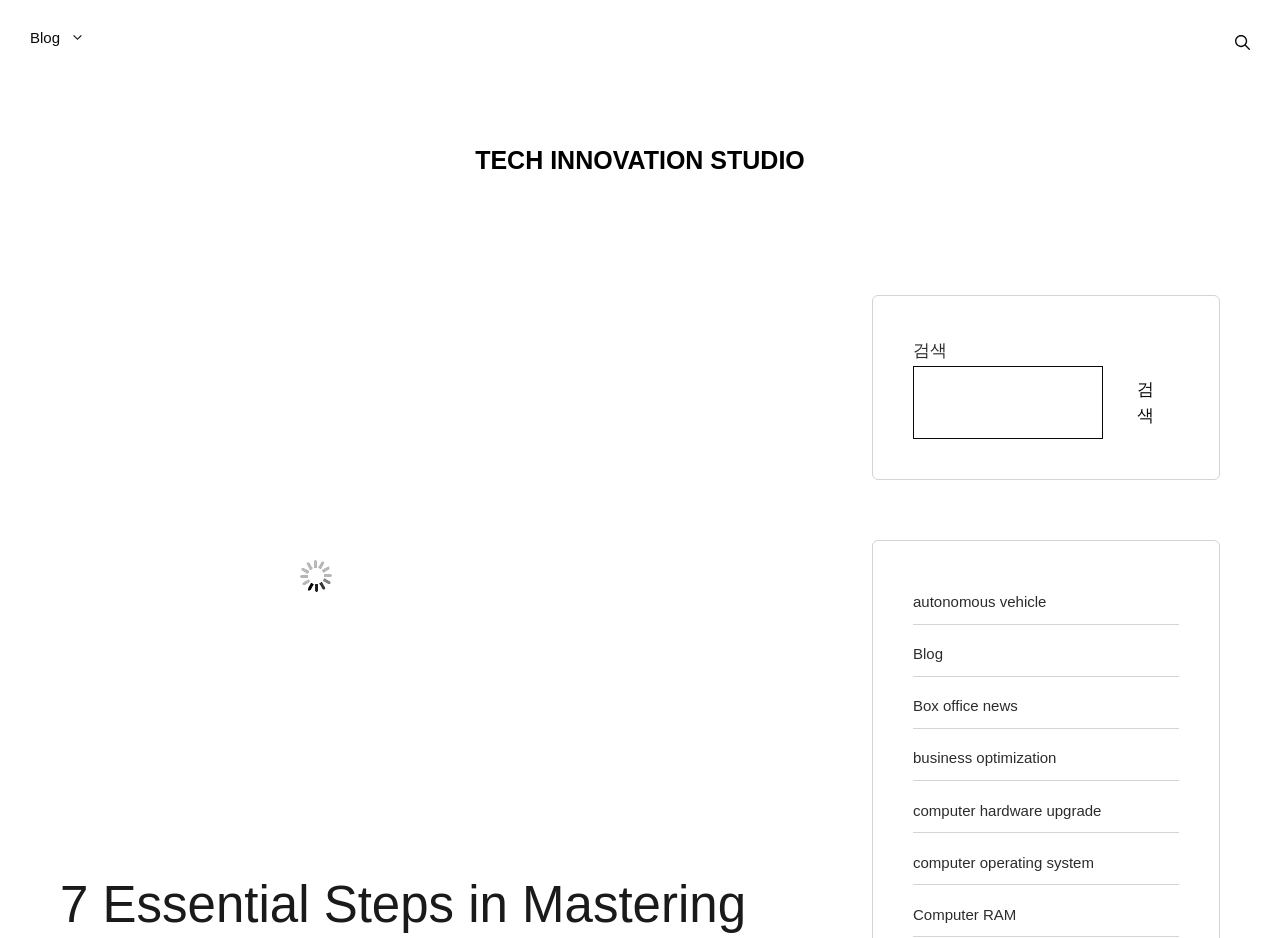Determine the bounding box coordinates of the clickable element to complete this instruction: "visit TECH INNOVATION STUDIO". Provide the coordinates in the format of four float numbers between 0 and 1, [left, top, right, bottom].

[0.371, 0.155, 0.629, 0.185]